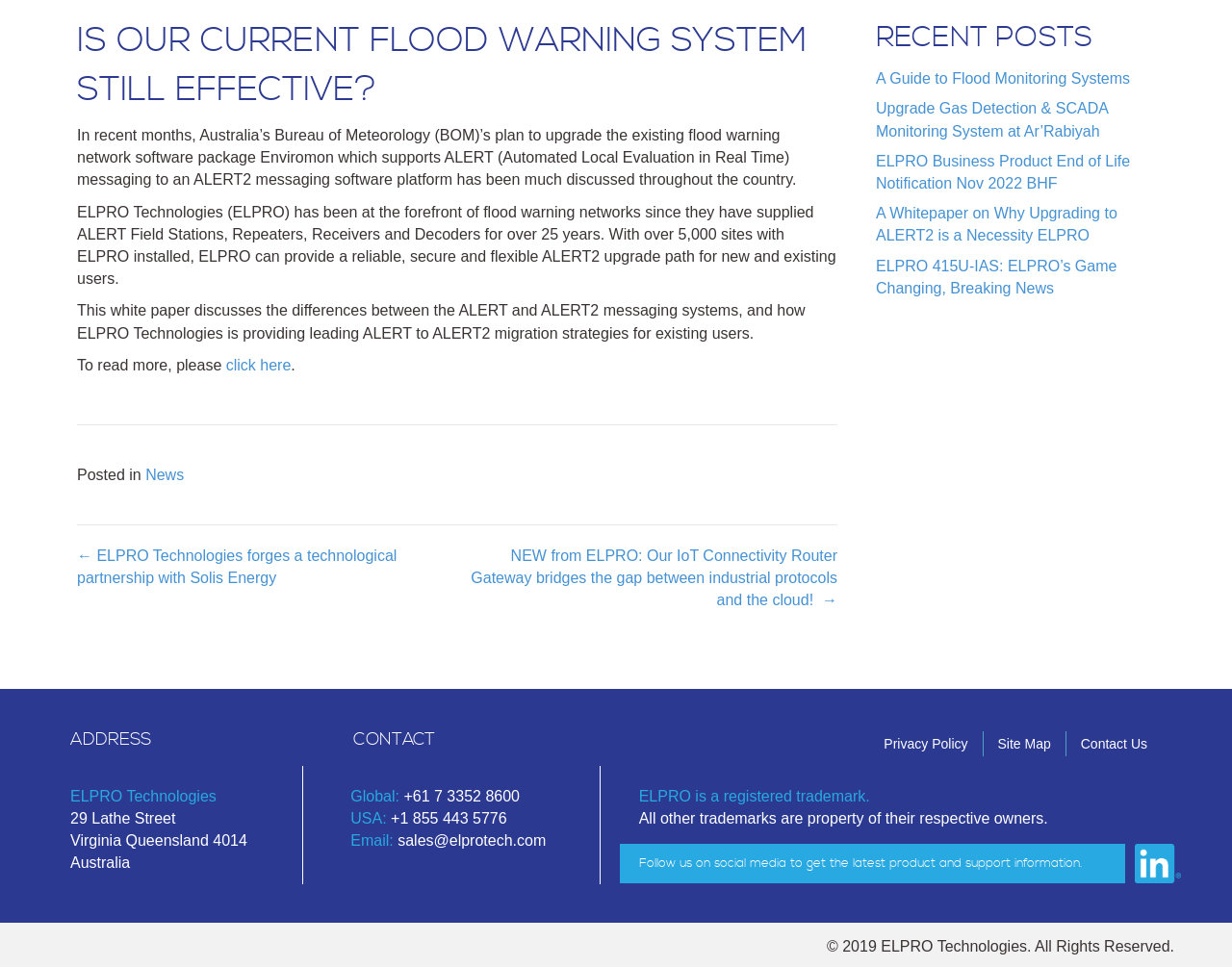Find the bounding box of the UI element described as: "Privacy Policy". The bounding box coordinates should be given as four float values between 0 and 1, i.e., [left, top, right, bottom].

[0.706, 0.756, 0.797, 0.782]